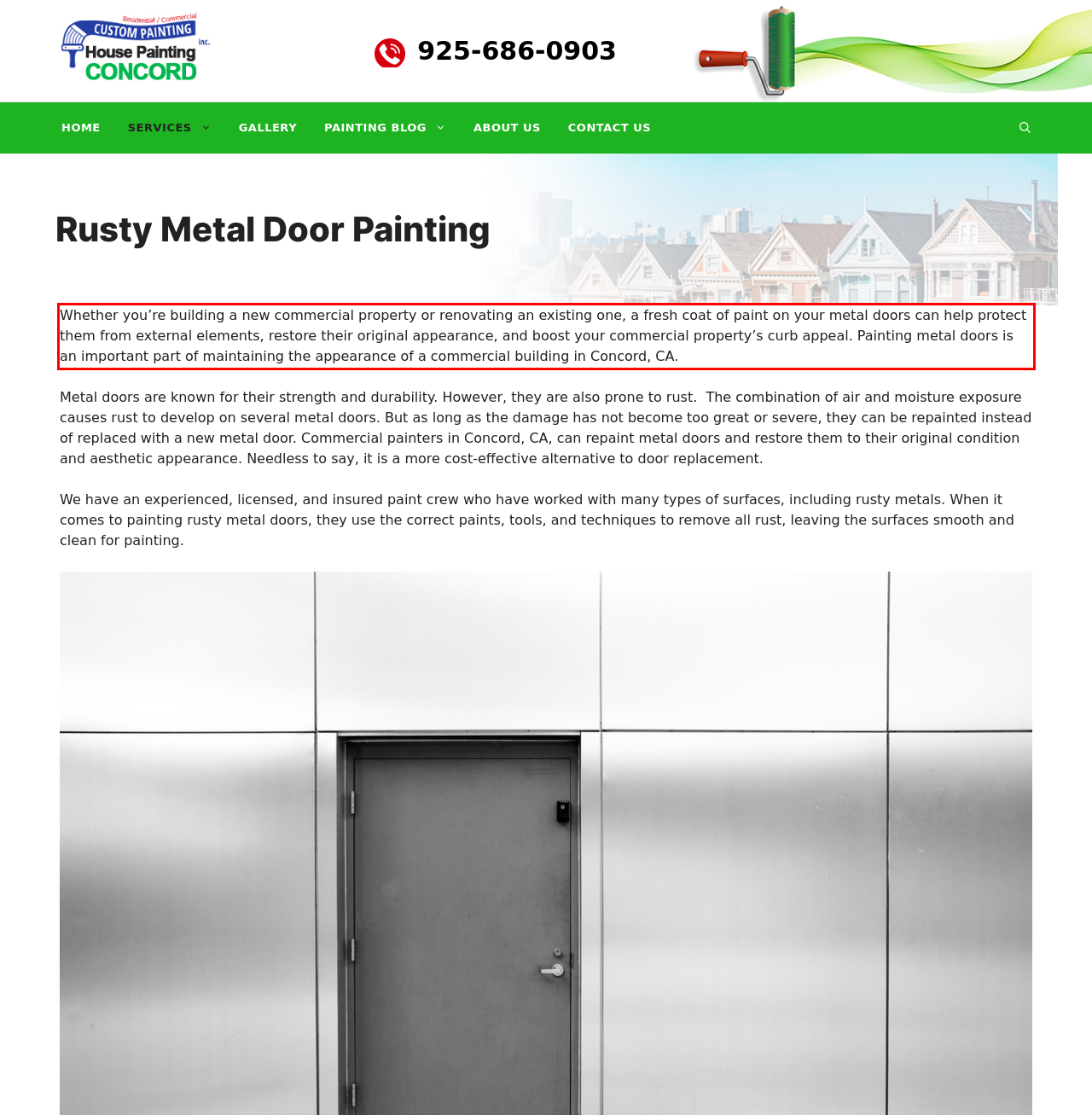In the given screenshot, locate the red bounding box and extract the text content from within it.

Whether you’re building a new commercial property or renovating an existing one, a fresh coat of paint on your metal doors can help protect them from external elements, restore their original appearance, and boost your commercial property’s curb appeal. Painting metal doors is an important part of maintaining the appearance of a commercial building in Concord, CA.